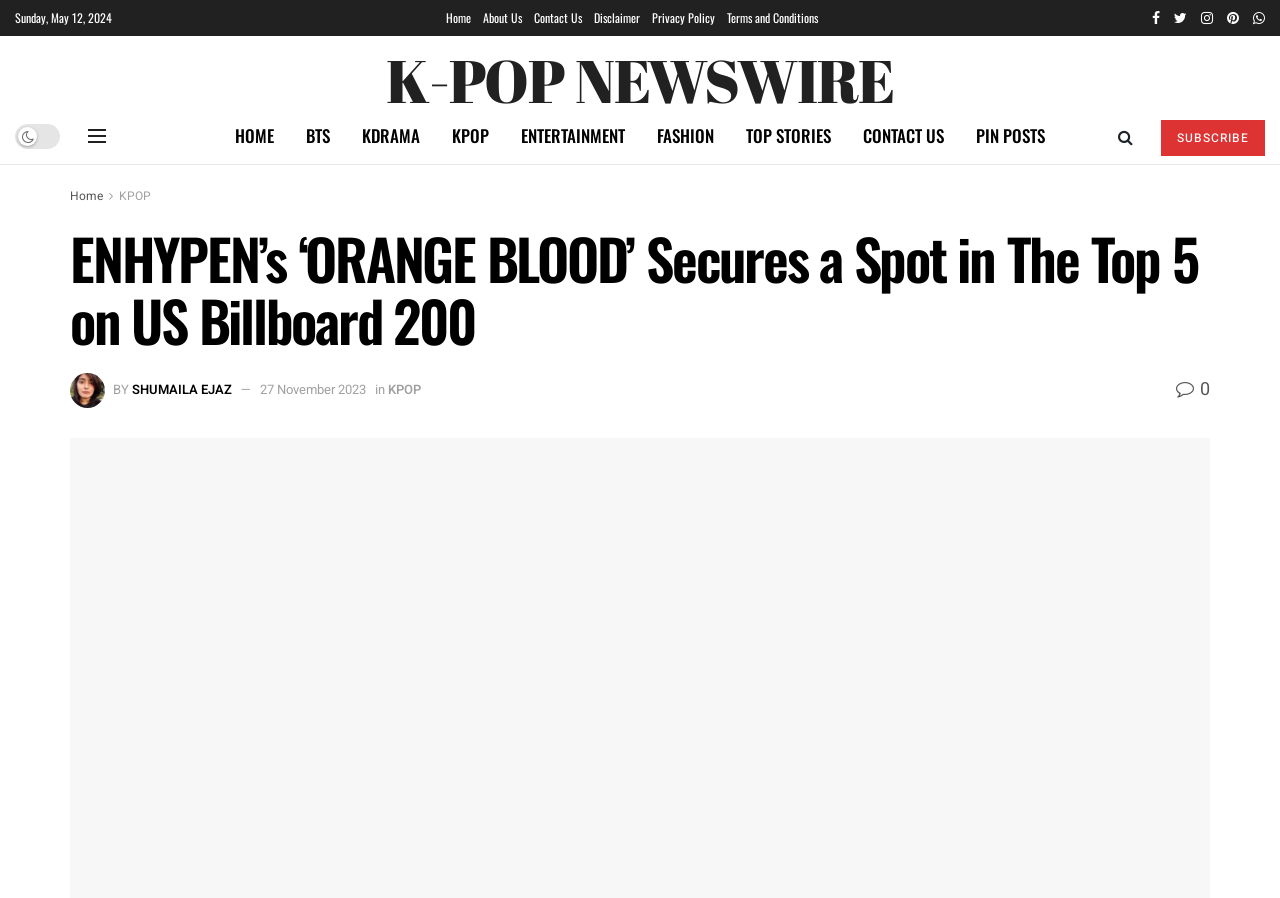Please determine the bounding box coordinates for the UI element described here. Use the format (top-left x, top-left y, bottom-right x, bottom-right y) with values bounded between 0 and 1: KPOP

[0.341, 0.12, 0.395, 0.183]